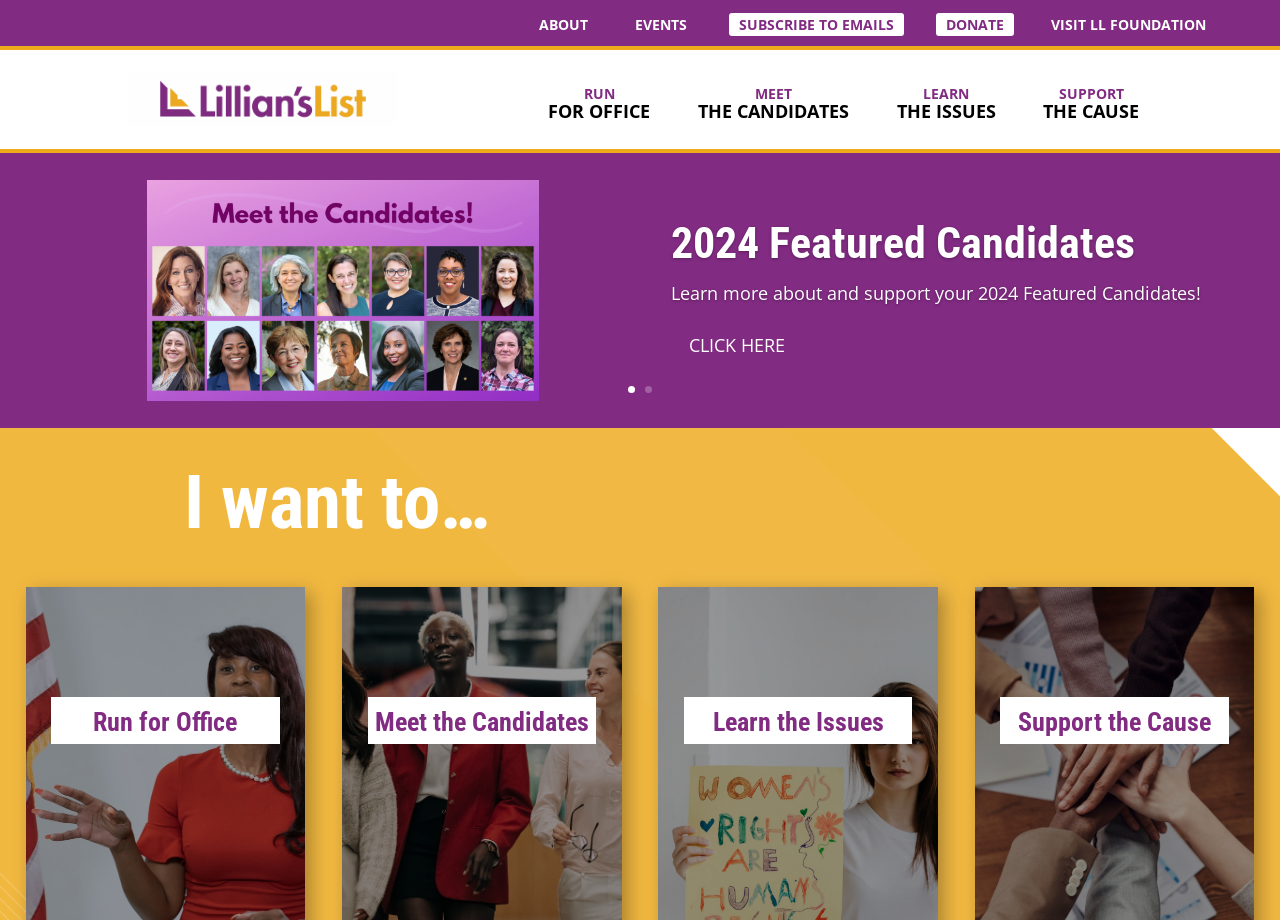Locate the bounding box coordinates of the area you need to click to fulfill this instruction: 'Learn more about 2024 Featured Candidates'. The coordinates must be in the form of four float numbers ranging from 0 to 1: [left, top, right, bottom].

[0.524, 0.236, 0.887, 0.292]